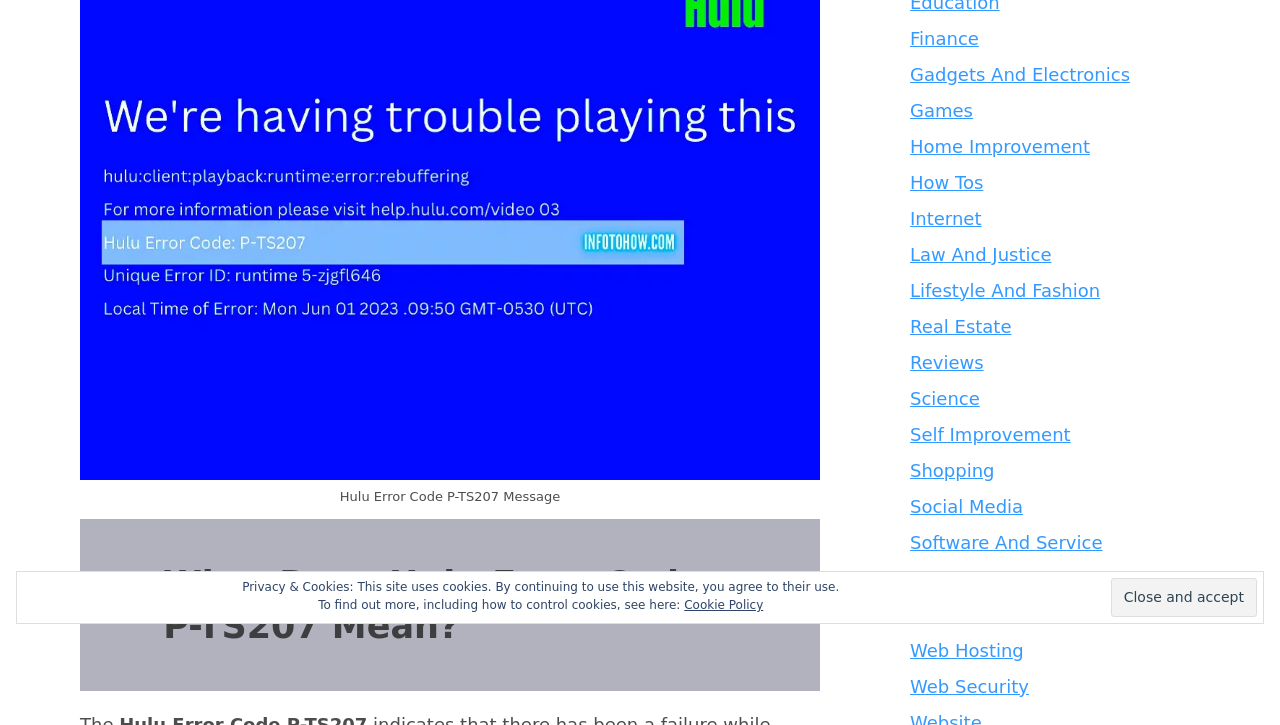Identify the bounding box for the UI element described as: "How Tos". Ensure the coordinates are four float numbers between 0 and 1, formatted as [left, top, right, bottom].

[0.711, 0.237, 0.768, 0.266]